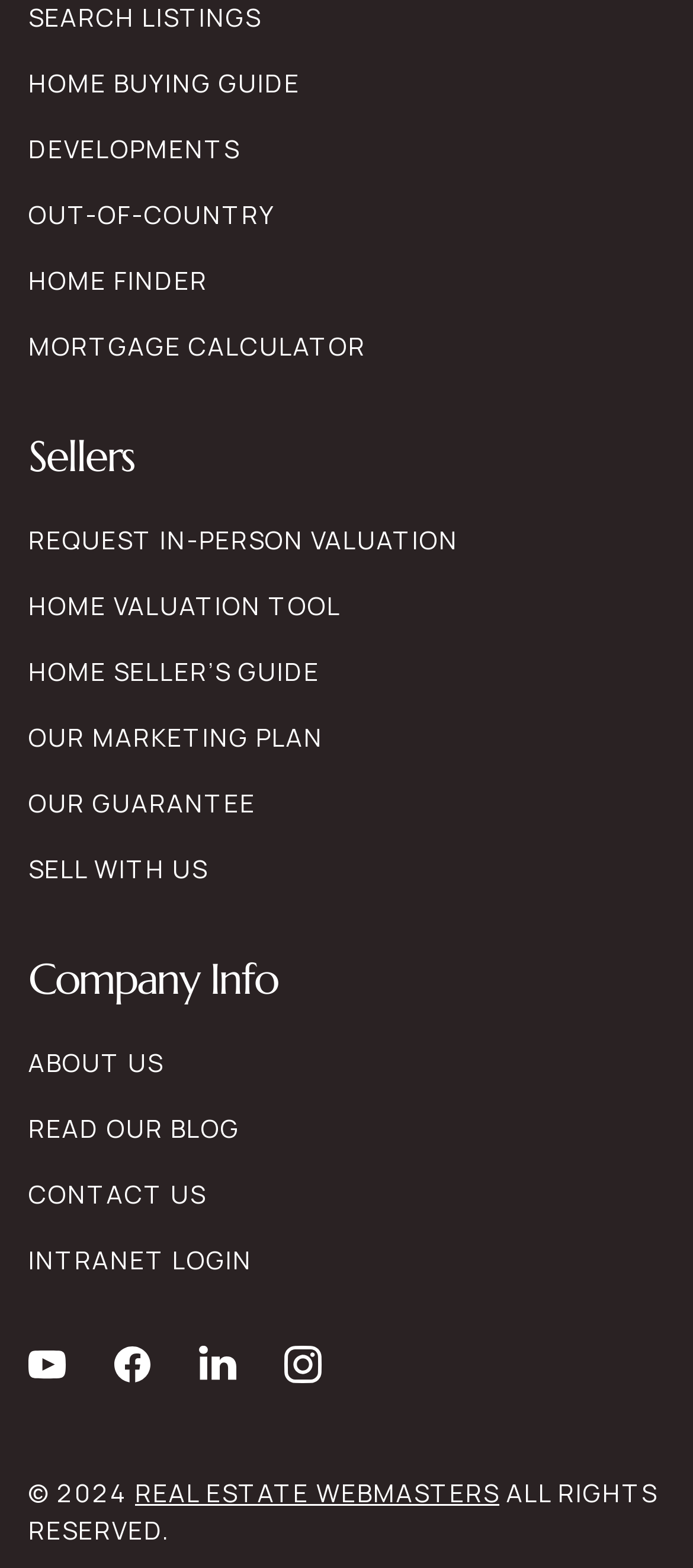Determine the bounding box coordinates of the clickable region to follow the instruction: "Request an in-person valuation".

[0.041, 0.332, 0.662, 0.356]